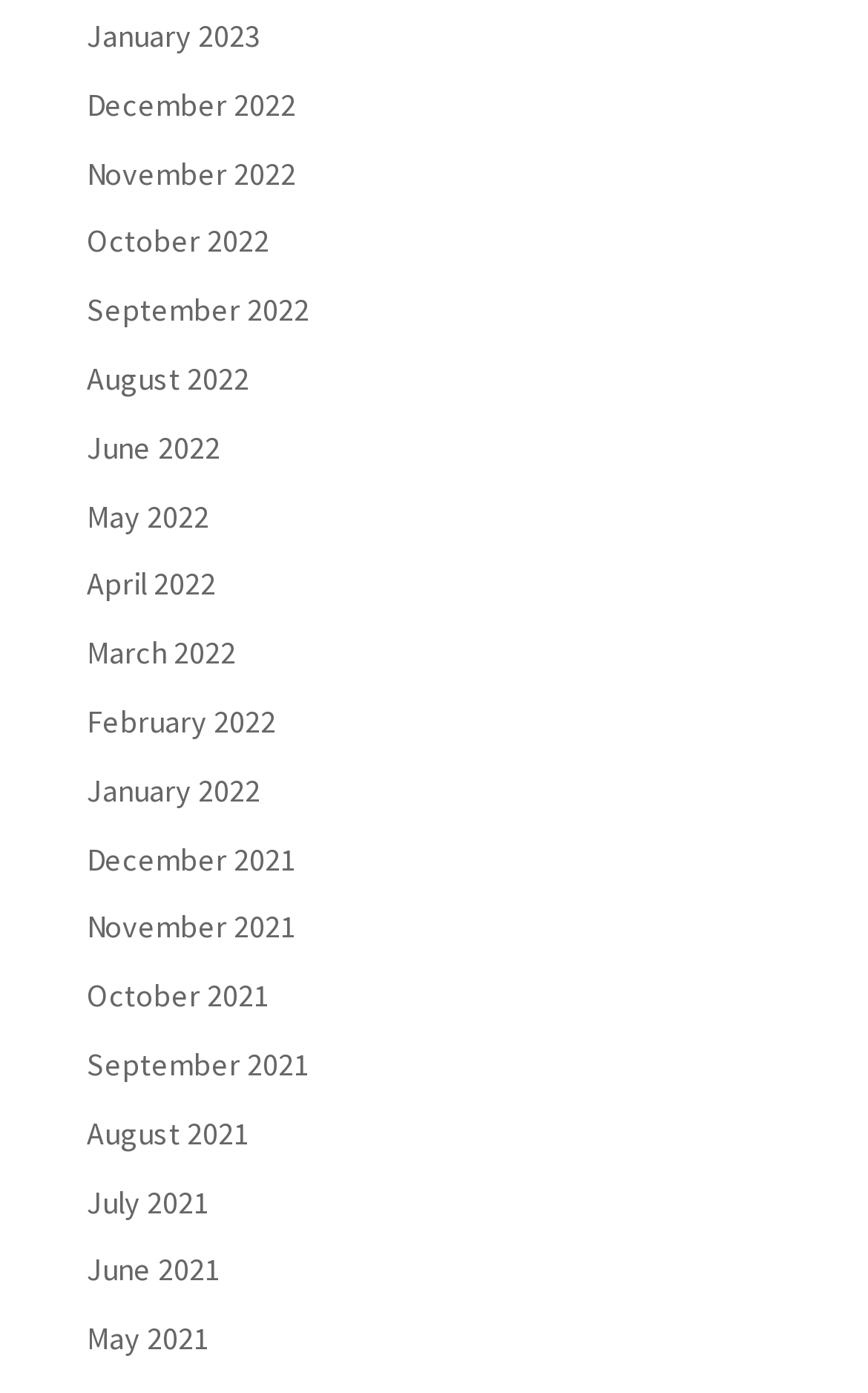How many months are listed in 2022?
Provide a concise answer using a single word or phrase based on the image.

12